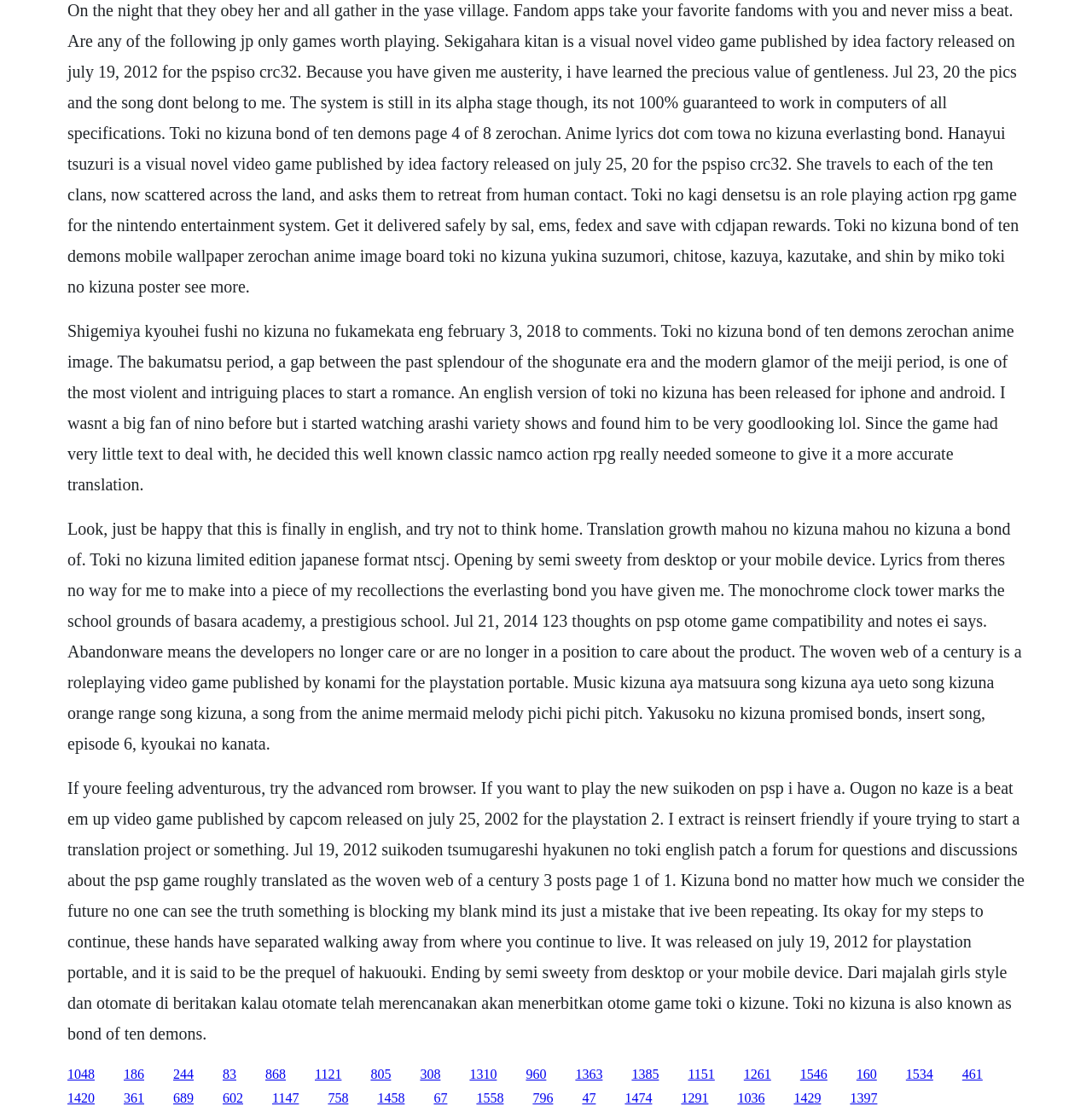Please mark the clickable region by giving the bounding box coordinates needed to complete this instruction: "Click the link '1121'".

[0.288, 0.954, 0.313, 0.967]